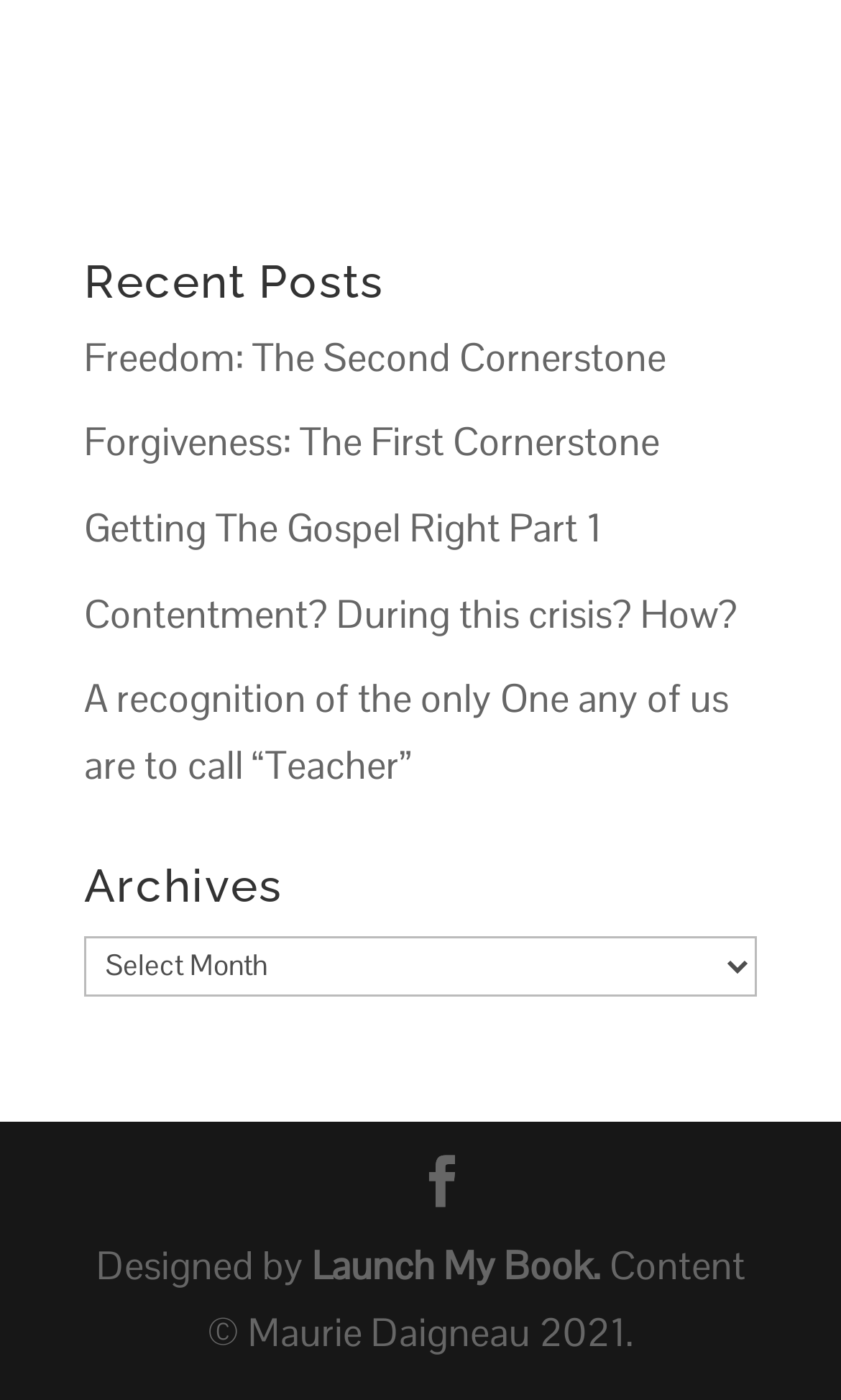Please respond to the question using a single word or phrase:
What is the name of the person who owns the content?

Maurie Daigneau